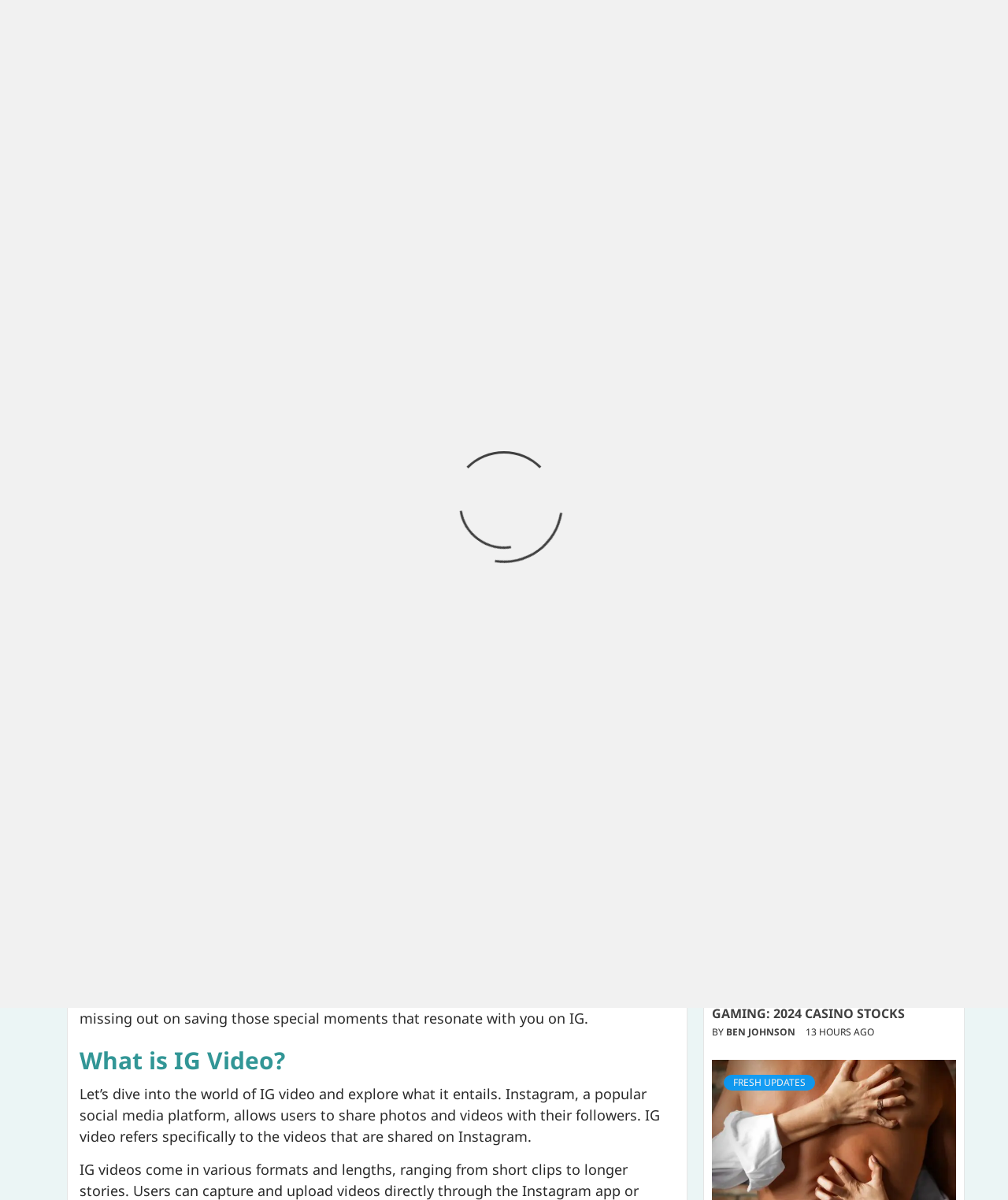Locate the bounding box coordinates of the clickable element to fulfill the following instruction: "Read more about 'A Foolproof Method to Download Video IG Tanpa Aplikasi'". Provide the coordinates as four float numbers between 0 and 1 in the format [left, top, right, bottom].

[0.706, 0.205, 0.948, 0.225]